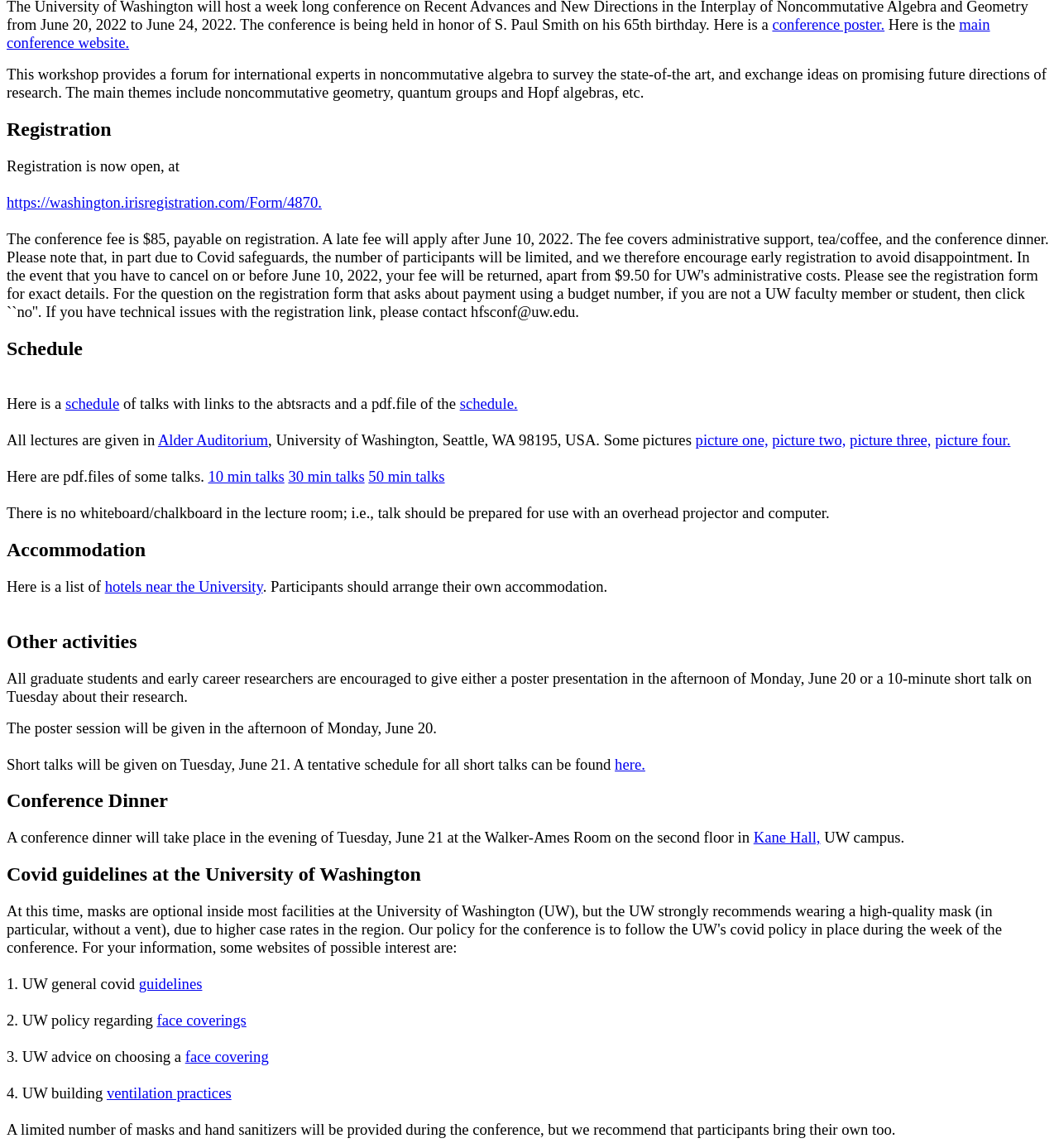Please give the bounding box coordinates of the area that should be clicked to fulfill the following instruction: "check the accommodation options". The coordinates should be in the format of four float numbers from 0 to 1, i.e., [left, top, right, bottom].

[0.099, 0.503, 0.248, 0.518]